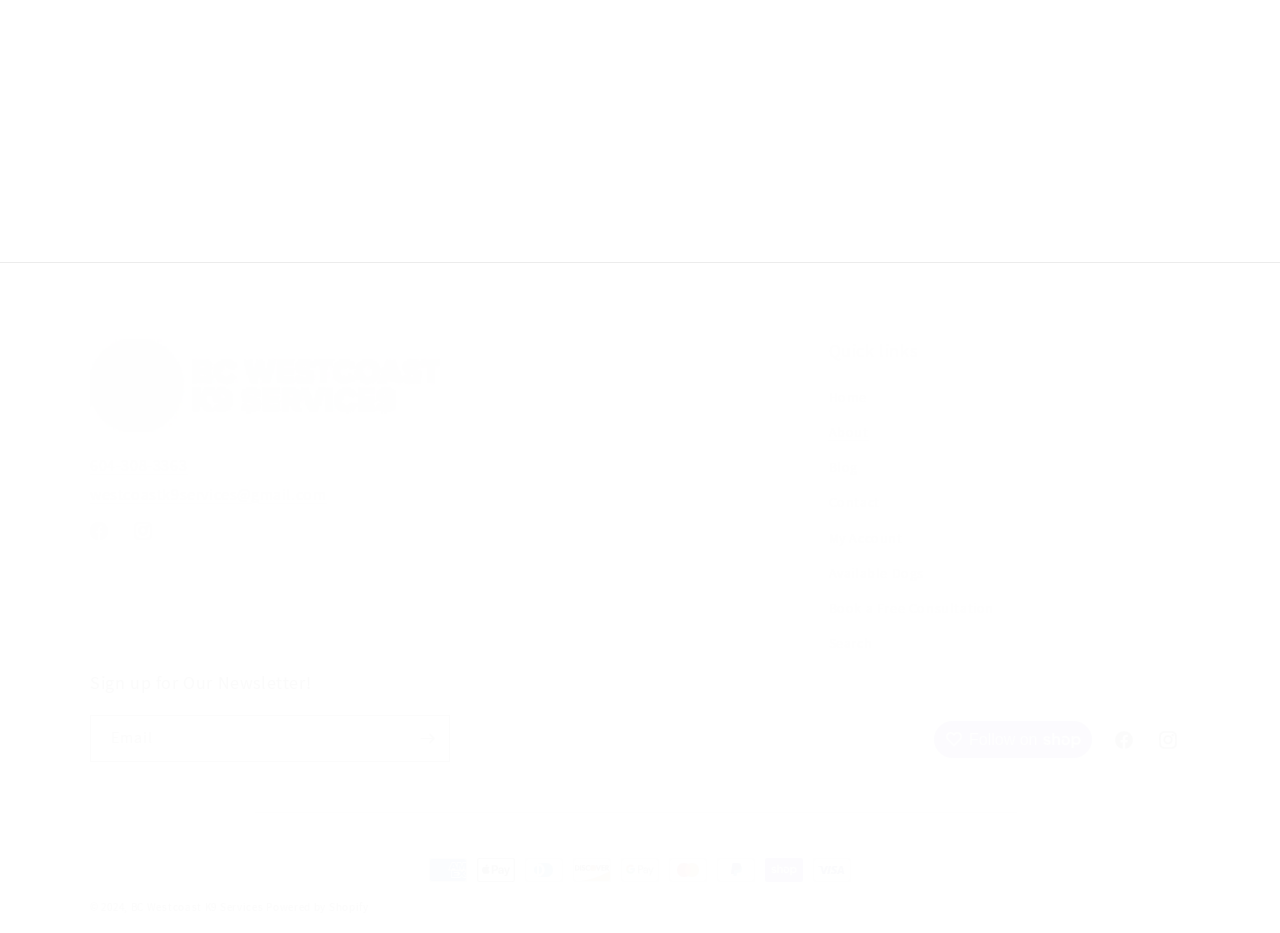Please determine the bounding box coordinates for the element that should be clicked to follow these instructions: "Visit Facebook page".

[0.06, 0.546, 0.095, 0.593]